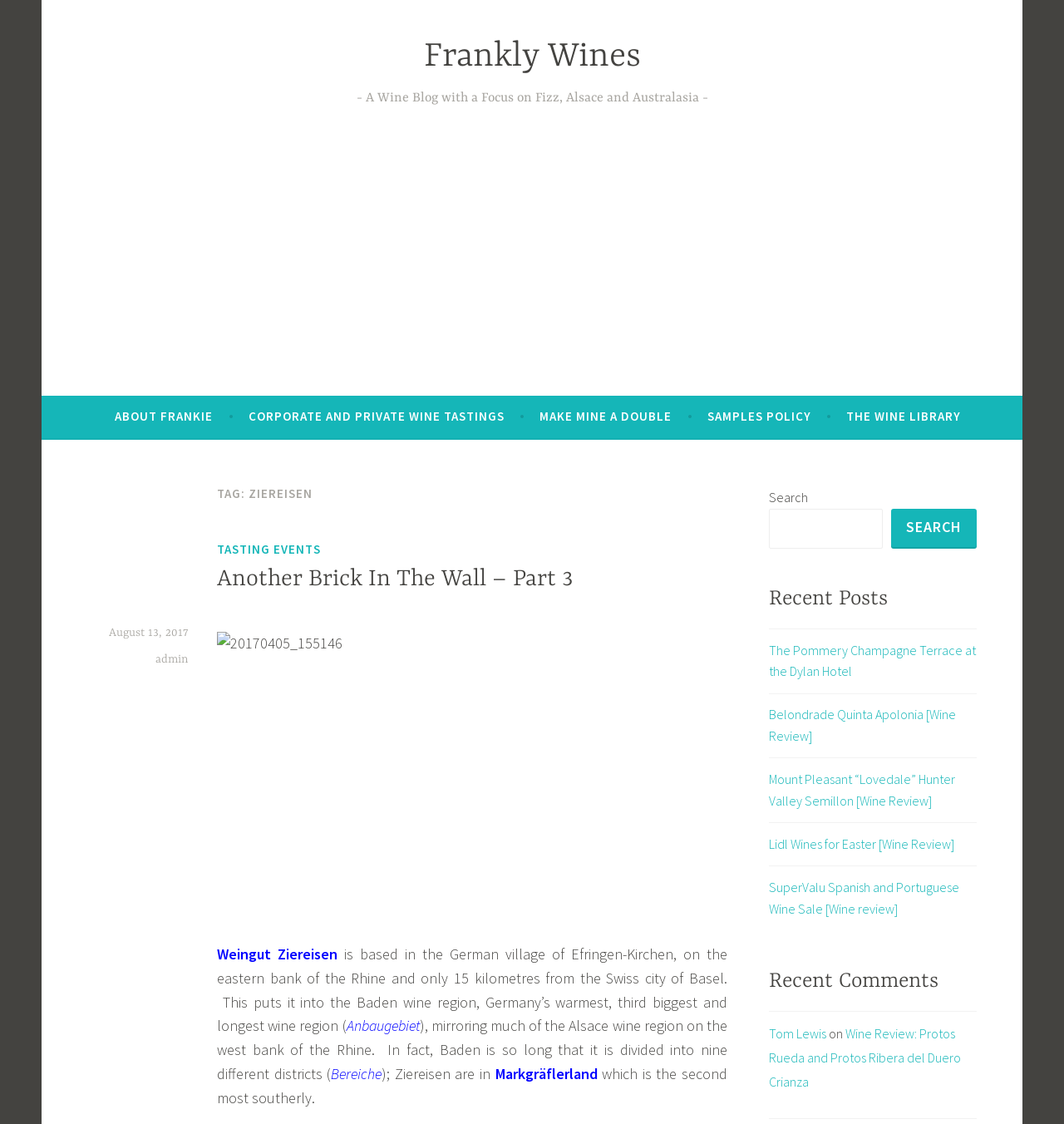Provide your answer in one word or a succinct phrase for the question: 
What is the name of the winery featured in the article?

Weingut Ziereisen